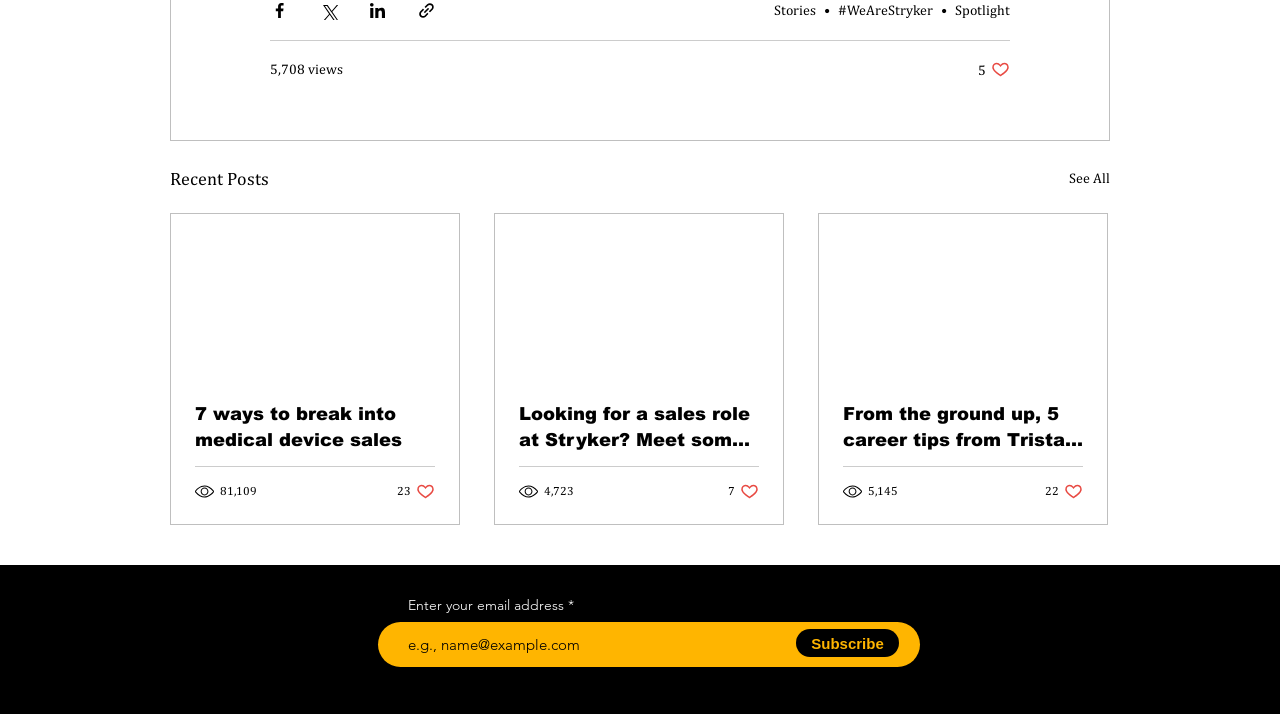Find the bounding box coordinates for the UI element that matches this description: "name="email" placeholder="e.g., name@example.com"".

[0.295, 0.871, 0.719, 0.934]